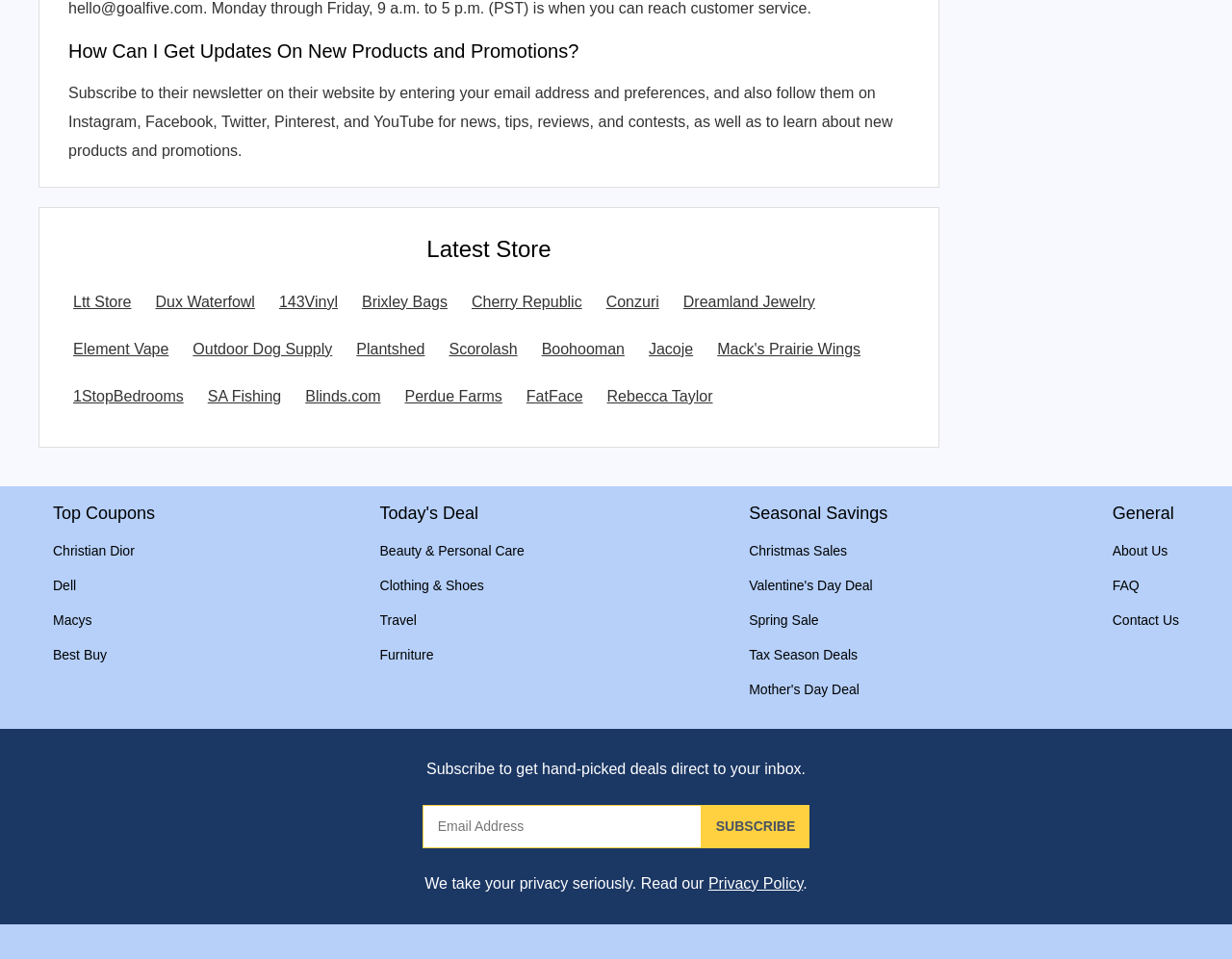Provide the bounding box coordinates of the HTML element described by the text: "Dux Waterfowl". The coordinates should be in the format [left, top, right, bottom] with values between 0 and 1.

[0.122, 0.303, 0.211, 0.327]